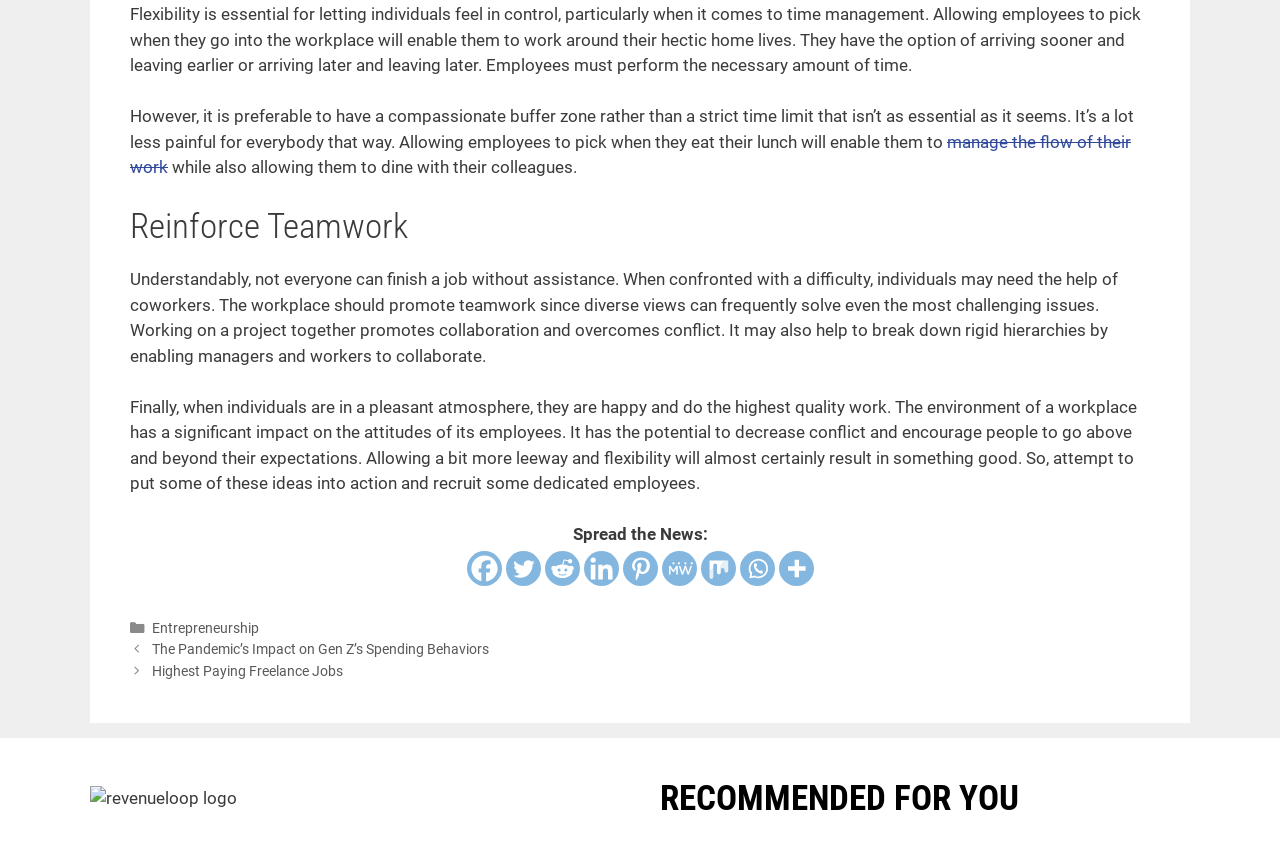What is the purpose of having a compassionate buffer zone?
Please respond to the question with as much detail as possible.

According to the article, having a compassionate buffer zone is preferable to having a strict time limit, as it reduces pain for everybody. This suggests that the purpose of having a compassionate buffer zone is to minimize the negative impact of strict time limits on employees.